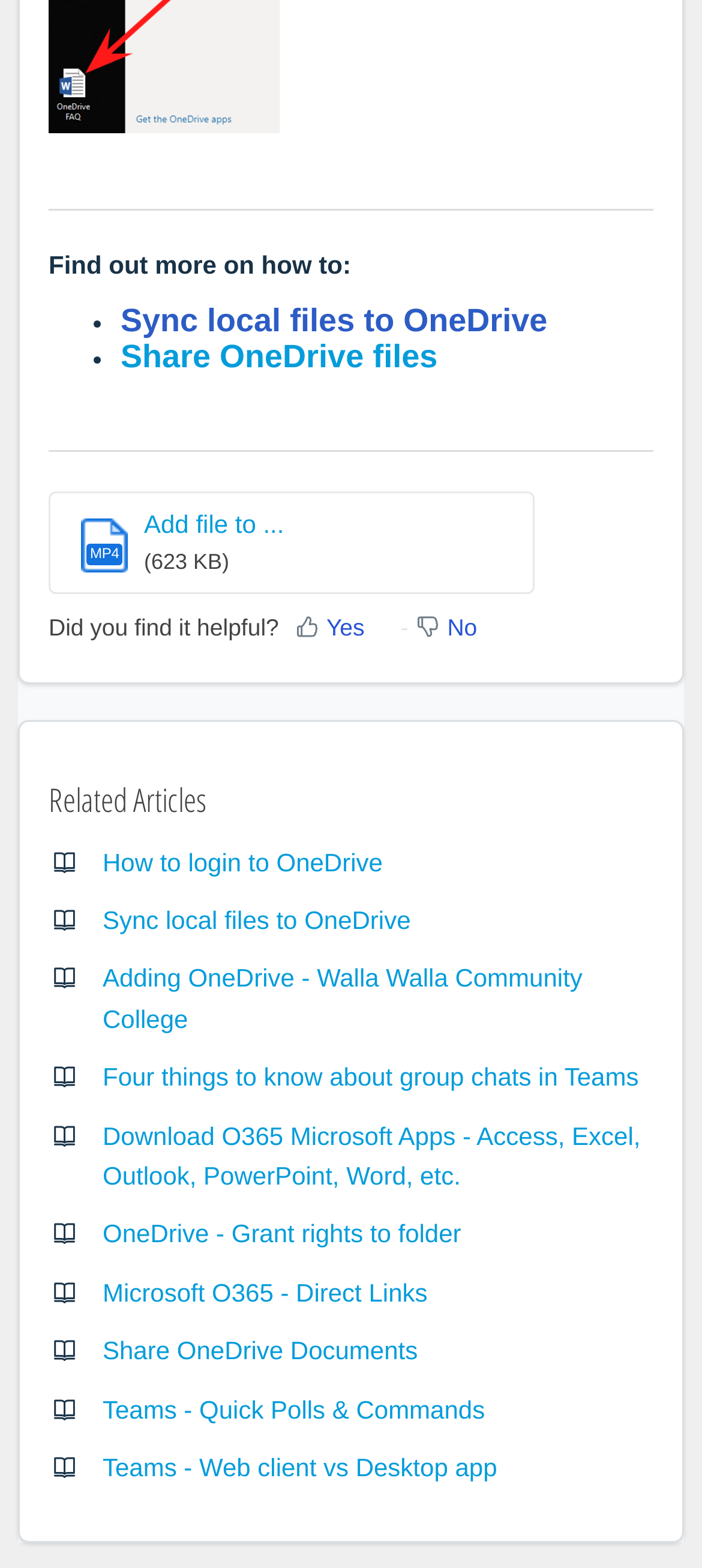Locate the bounding box coordinates of the element to click to perform the following action: 'Click on 'Share OneDrive files''. The coordinates should be given as four float values between 0 and 1, in the form of [left, top, right, bottom].

[0.172, 0.216, 0.623, 0.239]